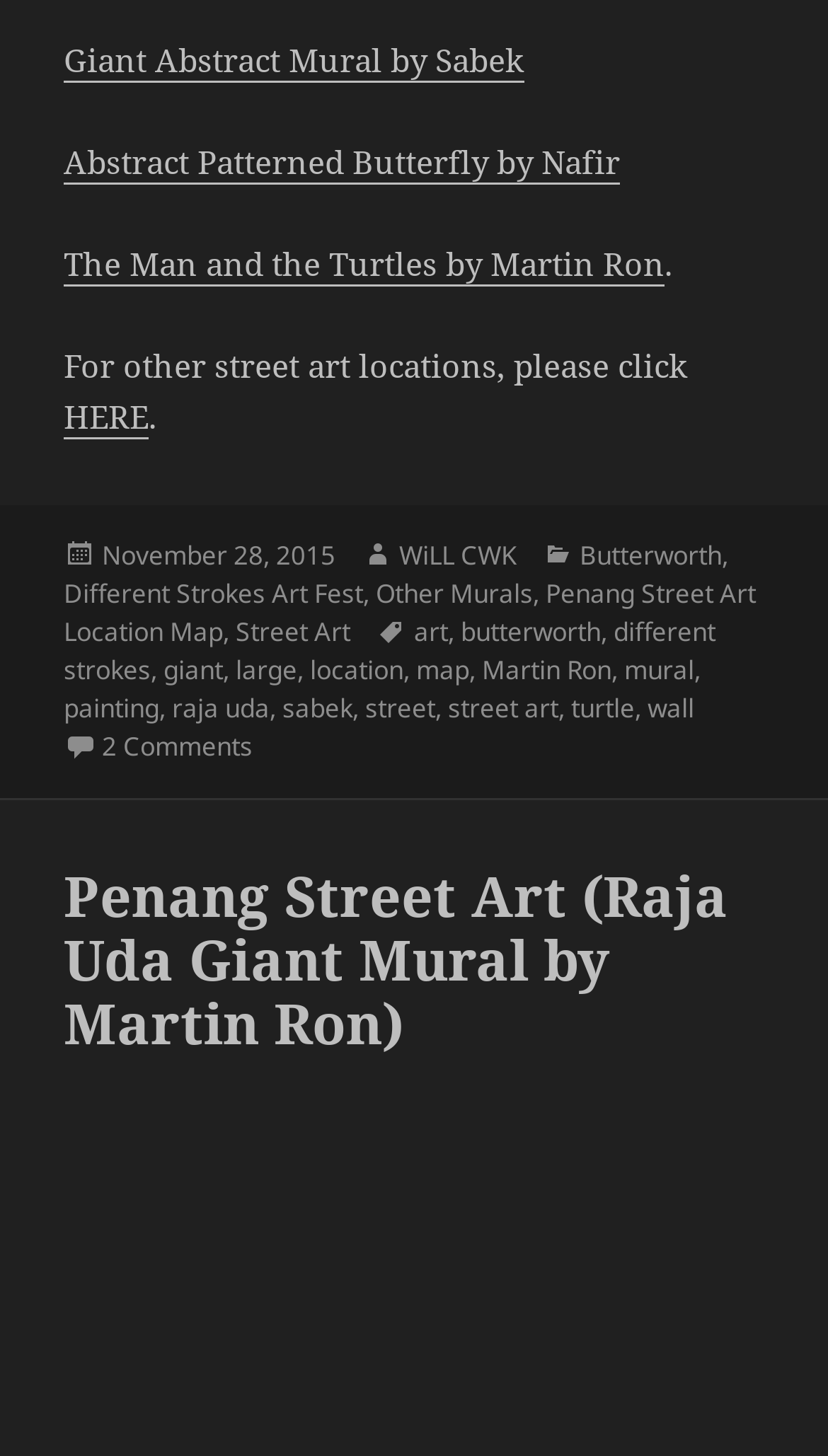Given the element description: "Share Share on Facebook", predict the bounding box coordinates of this UI element. The coordinates must be four float numbers between 0 and 1, given as [left, top, right, bottom].

None